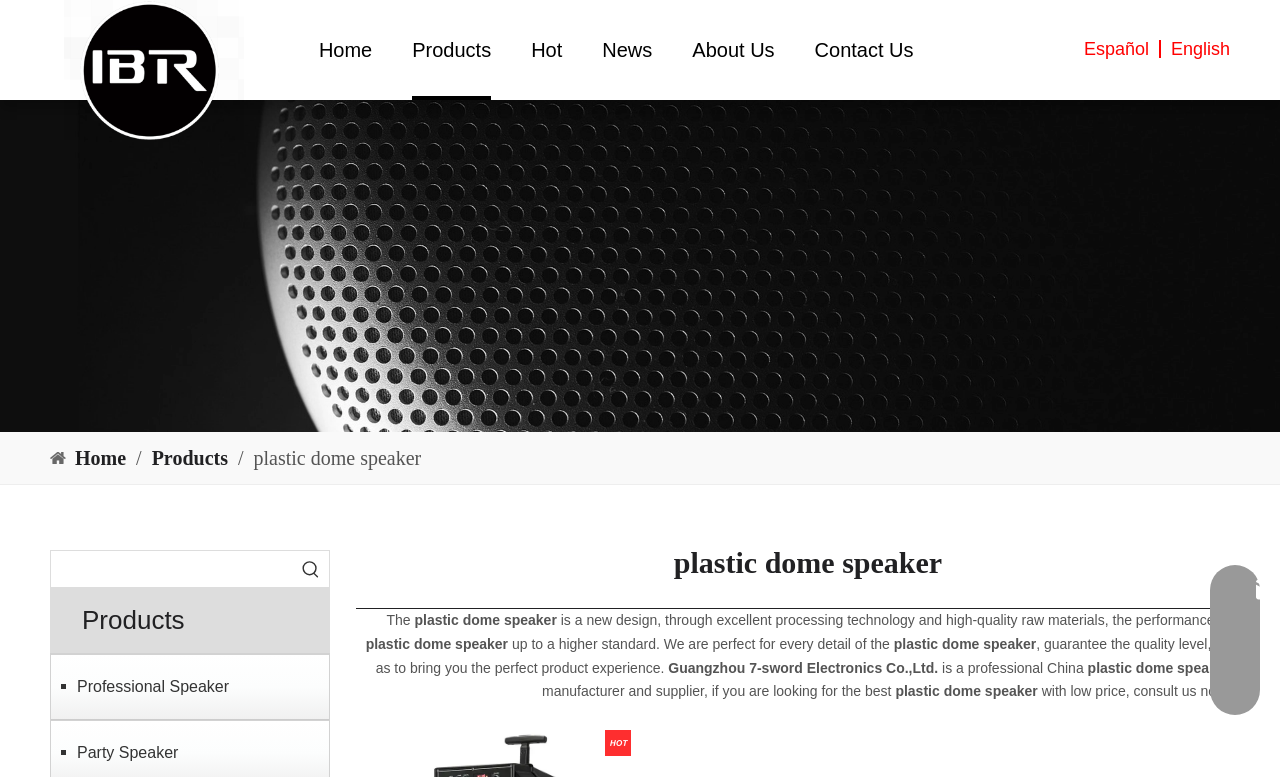Could you highlight the region that needs to be clicked to execute the instruction: "Search for products"?

[0.04, 0.709, 0.229, 0.755]